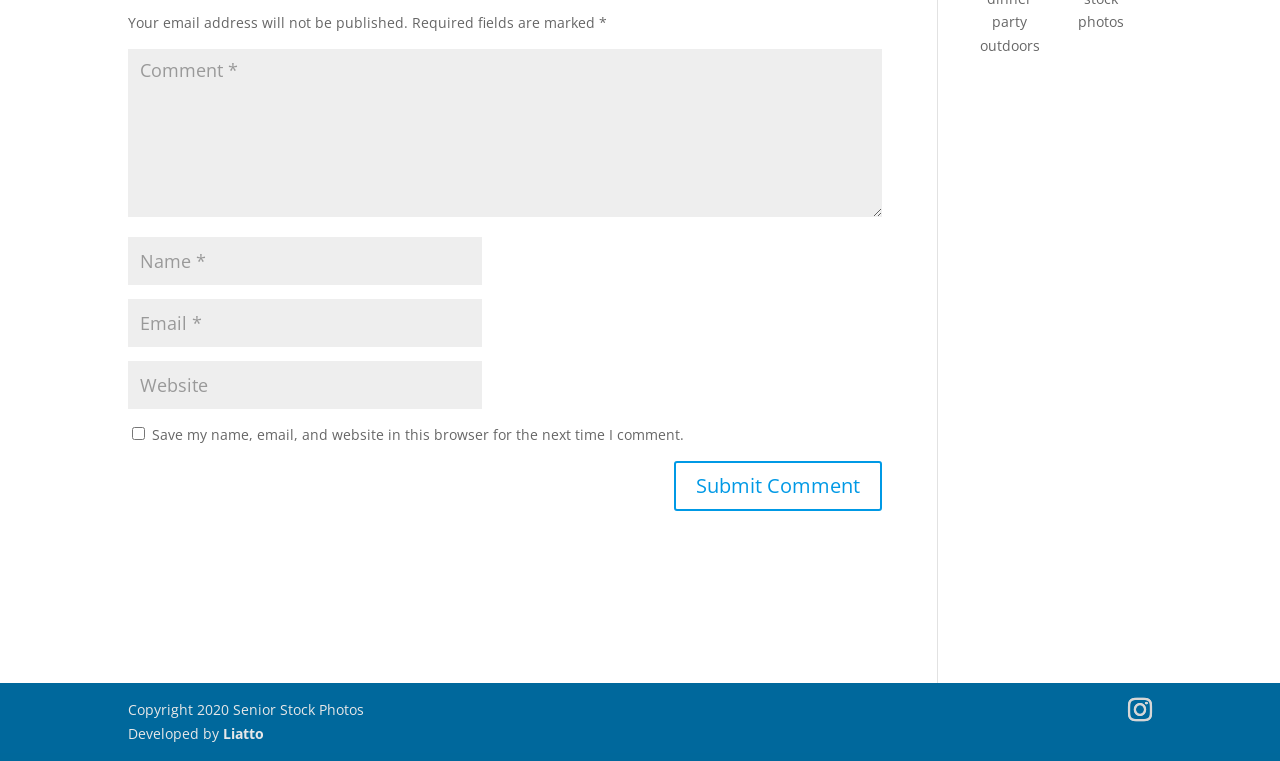What is the button at the bottom of the comment form for?
Please provide a detailed answer to the question.

The button is located at the bottom of the comment form and is labeled 'Submit Comment', indicating that its purpose is to submit the user's comment.